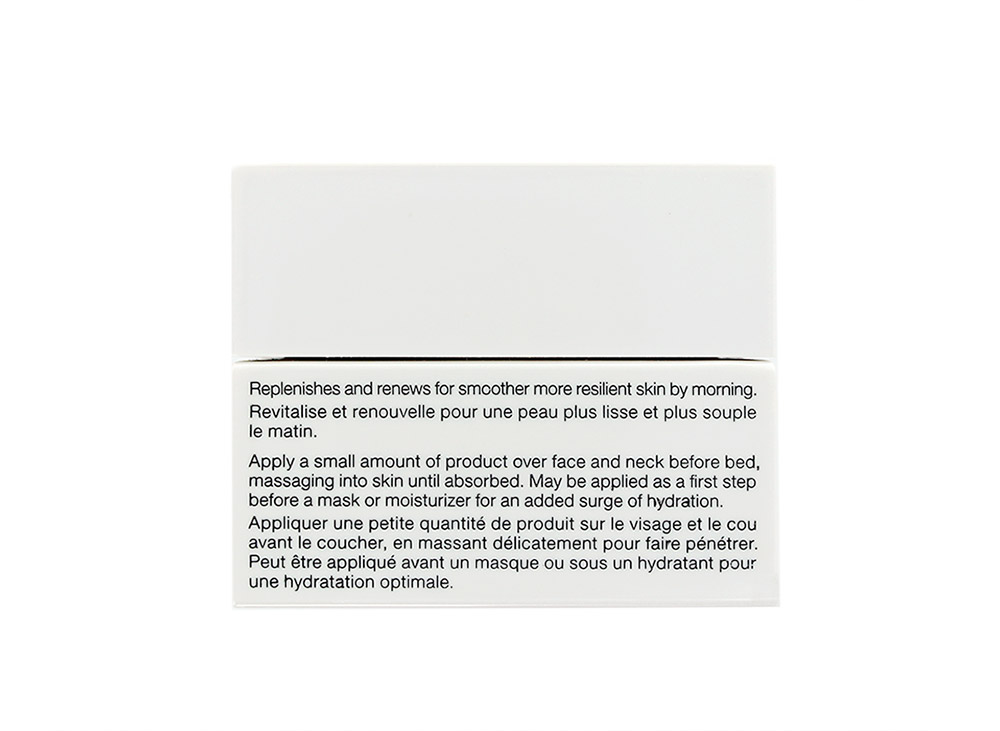How much does the product cost?
Can you provide an in-depth and detailed response to the question?

The caption explicitly states that the product is marketed at a price of $85, which is available for purchase through the NARS Cosmetics website and select department stores.